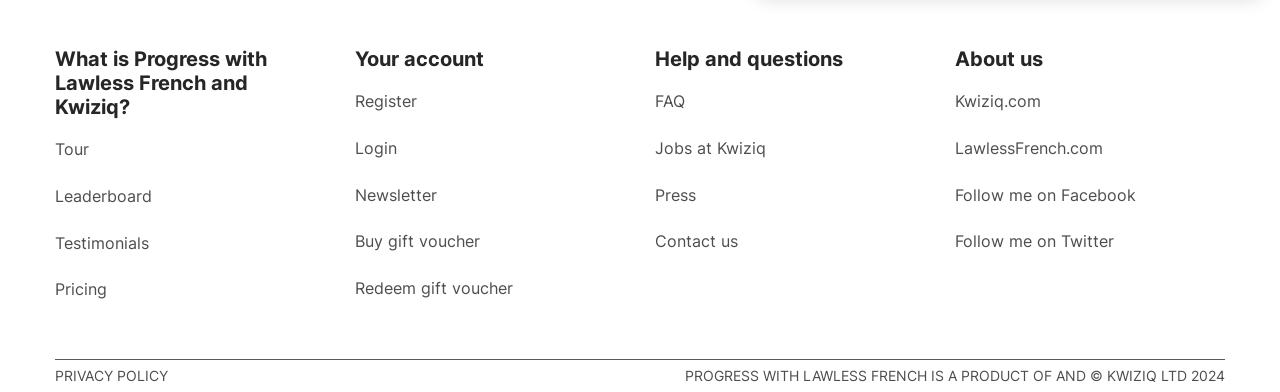Determine the coordinates of the bounding box for the clickable area needed to execute this instruction: "Register an account".

[0.277, 0.216, 0.326, 0.301]